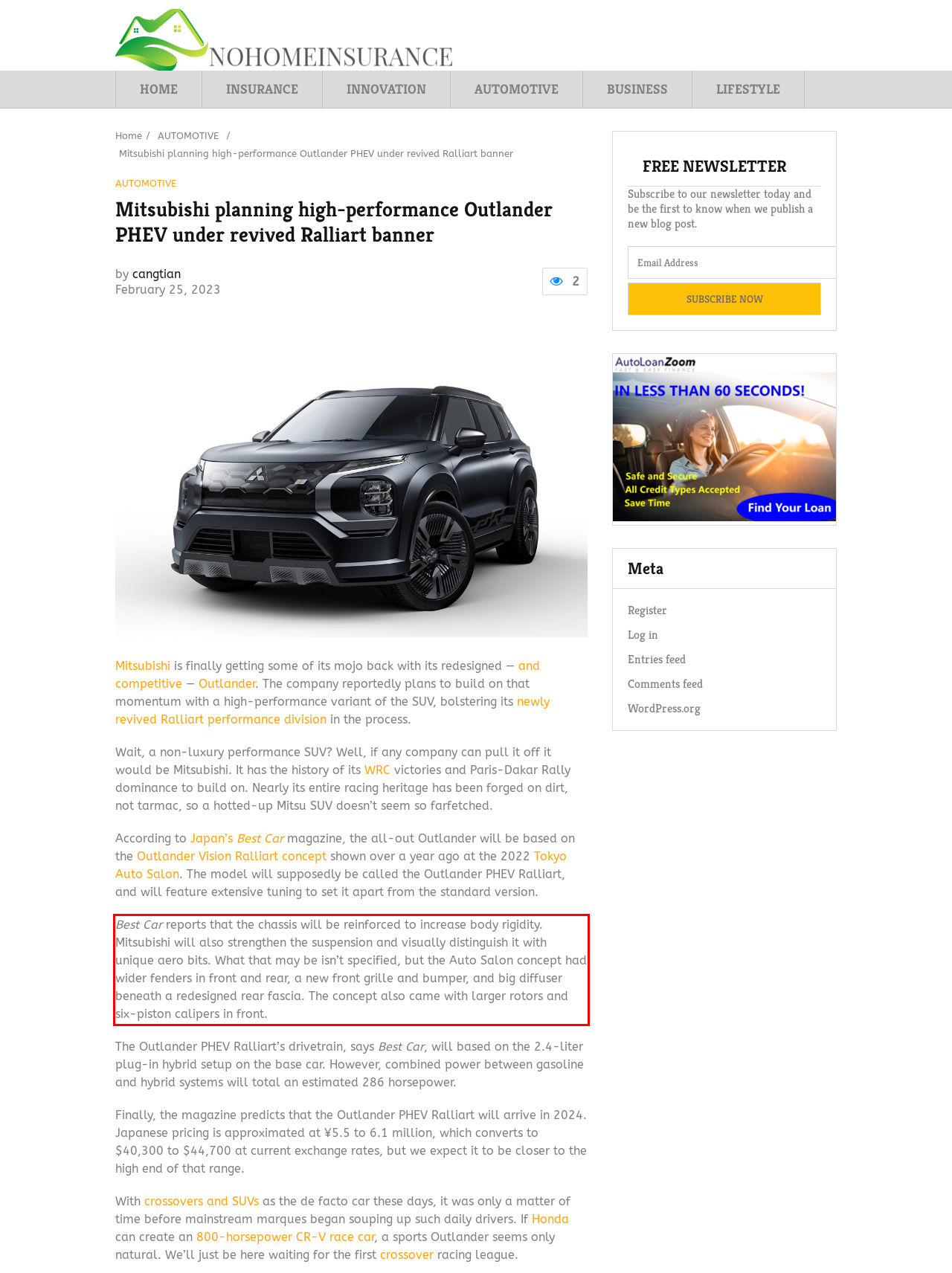Identify and transcribe the text content enclosed by the red bounding box in the given screenshot.

Best Car reports that the chassis will be reinforced to increase body rigidity. Mitsubishi will also strengthen the suspension and visually distinguish it with unique aero bits. What that may be isn’t specified, but the Auto Salon concept had wider fenders in front and rear, a new front grille and bumper, and big diffuser beneath a redesigned rear fascia. The concept also came with larger rotors and six-piston calipers in front.